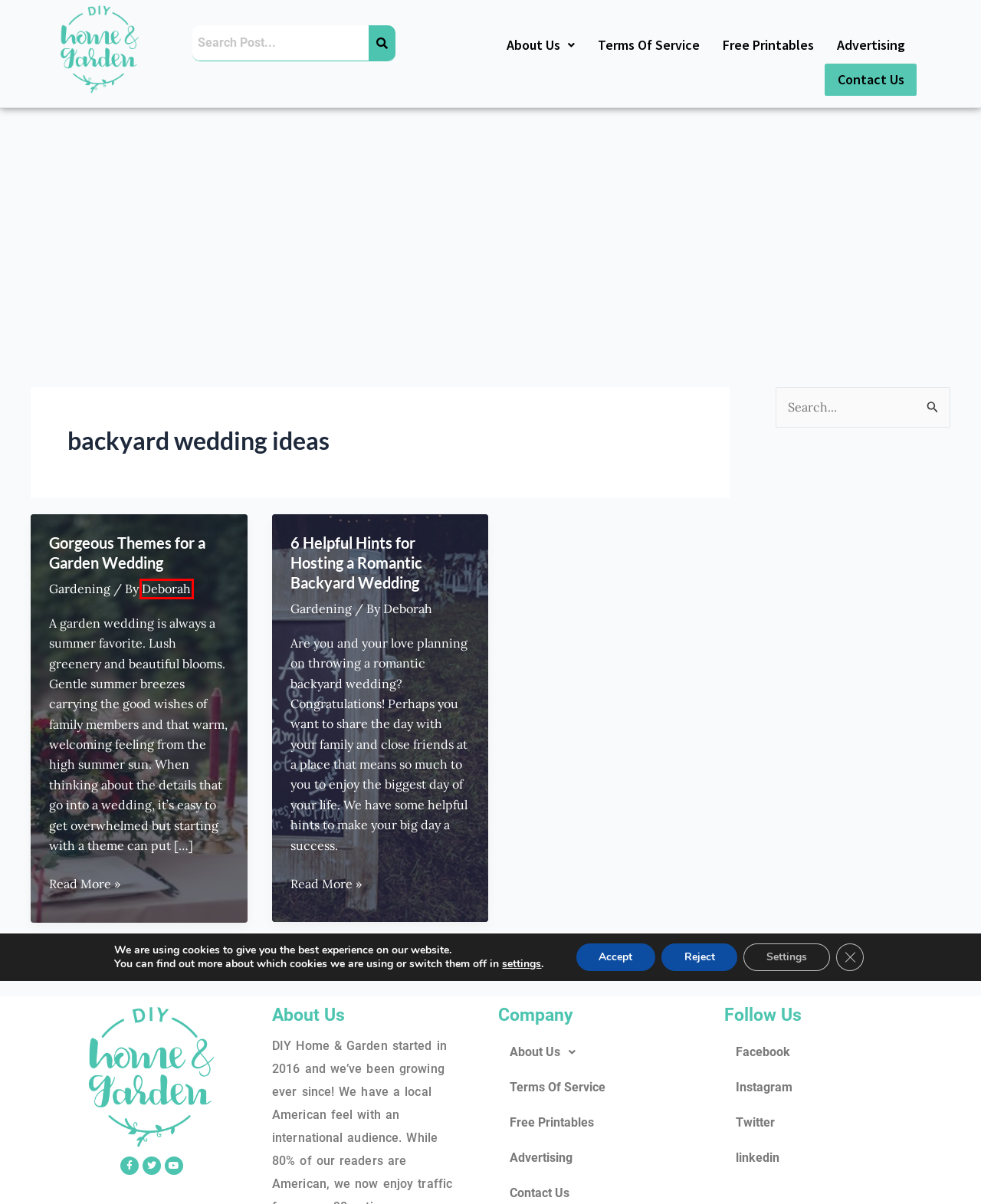Observe the screenshot of a webpage with a red bounding box highlighting an element. Choose the webpage description that accurately reflects the new page after the element within the bounding box is clicked. Here are the candidates:
A. About Us | DIY Home Garden
B. Free Printables and Resources | www.diyhomegarden.blog
C. Terms Of Service | DIY Home Garden
D. Deborah Tayloe
E. Advertising with DIY Home & Garden | diyhomegarden.blog
F. 6 Helpful Hints for Hosting a Romantic Backyard Wedding
G. Gorgeous Themes for a Garden Wedding | DIY Home Garden
H. Contact Us | DIY Home & Garden | diyhomegarden.blog

D